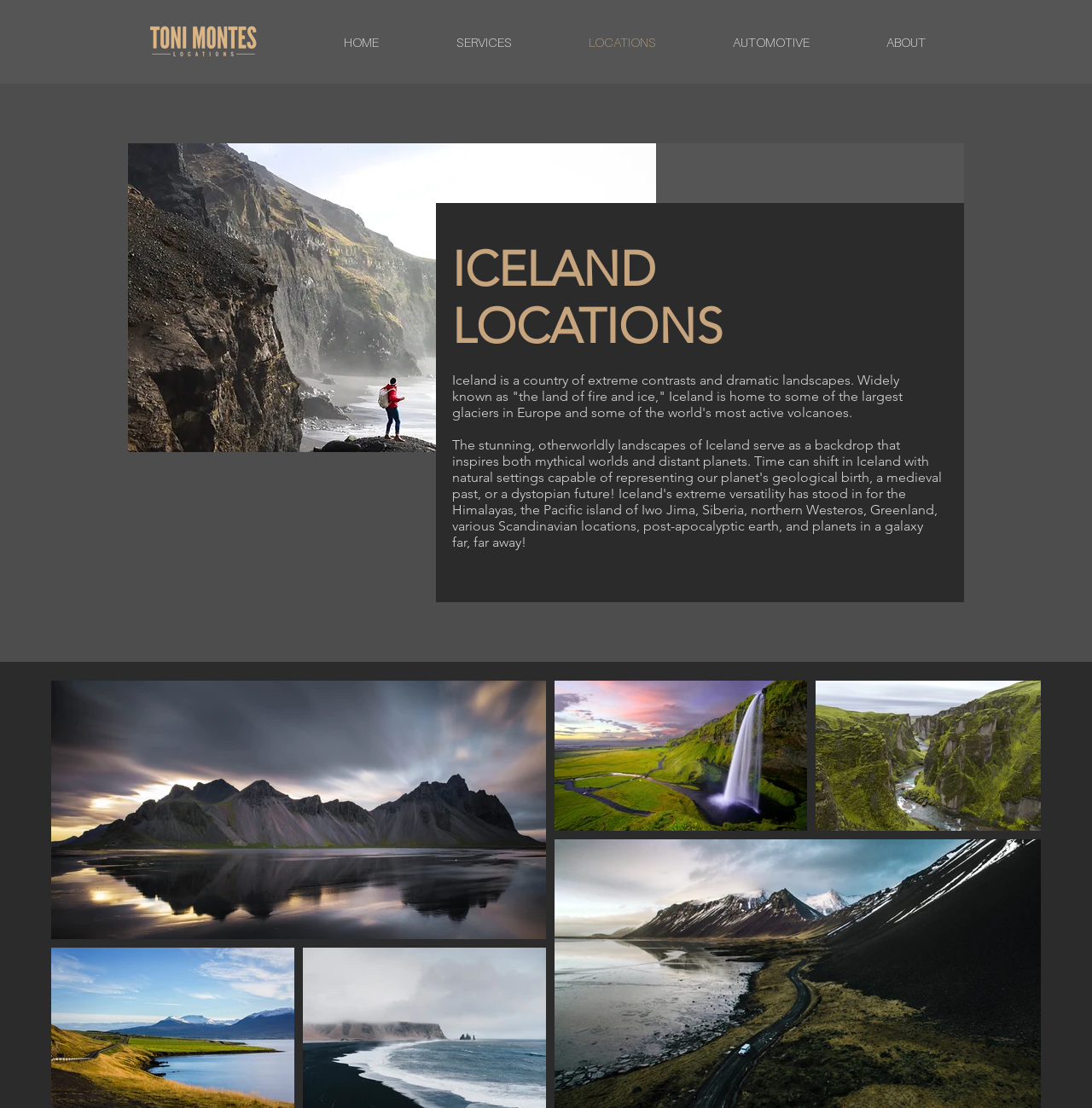Locate the UI element described by aria-label="ICELAND LOCATIONS" in the provided webpage screenshot. Return the bounding box coordinates in the format (top-left x, top-left y, bottom-right x, bottom-right y), ensuring all values are between 0 and 1.

[0.047, 0.614, 0.5, 0.848]